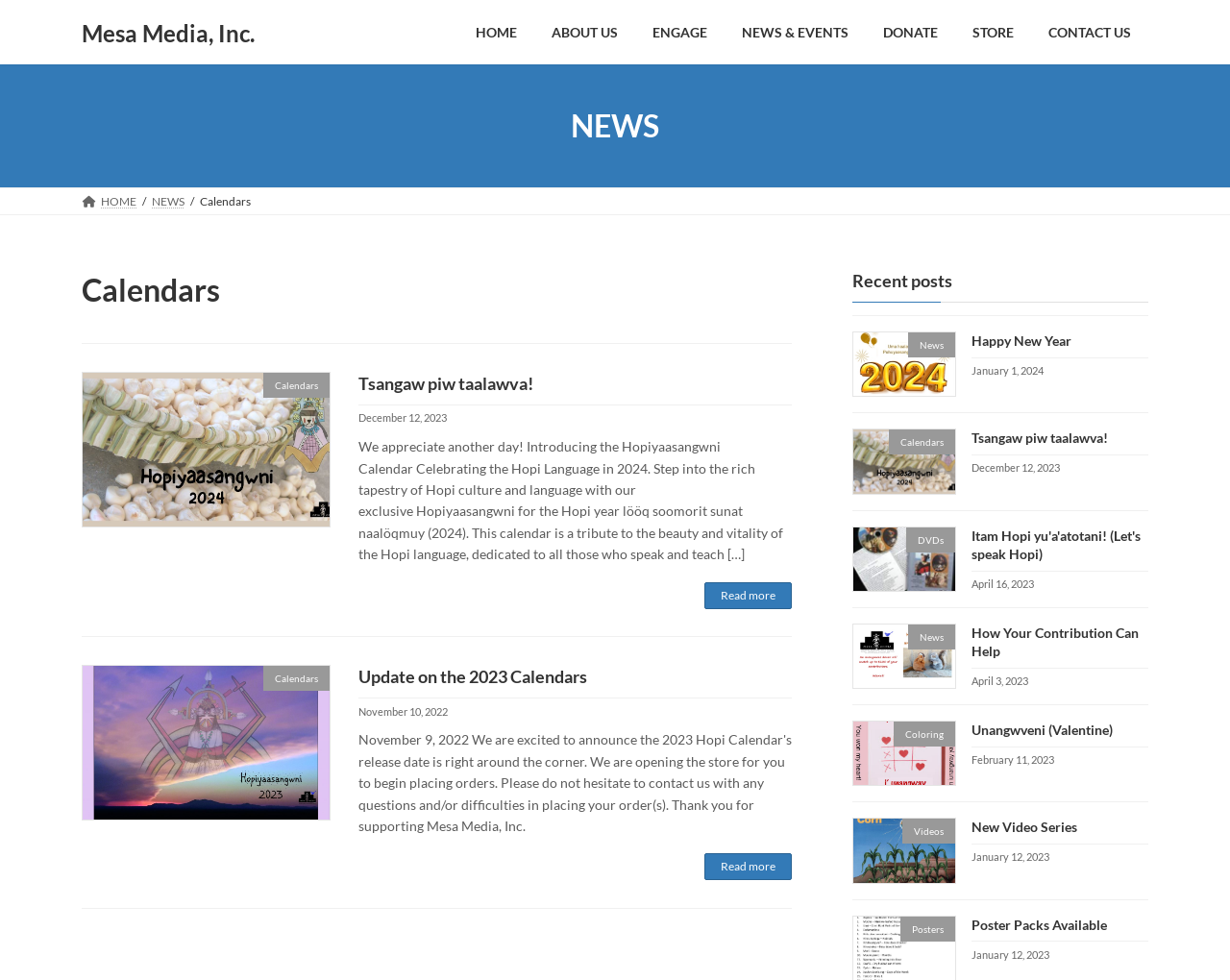Provide a brief response in the form of a single word or phrase:
What is the key to the author's productivity?

Organization